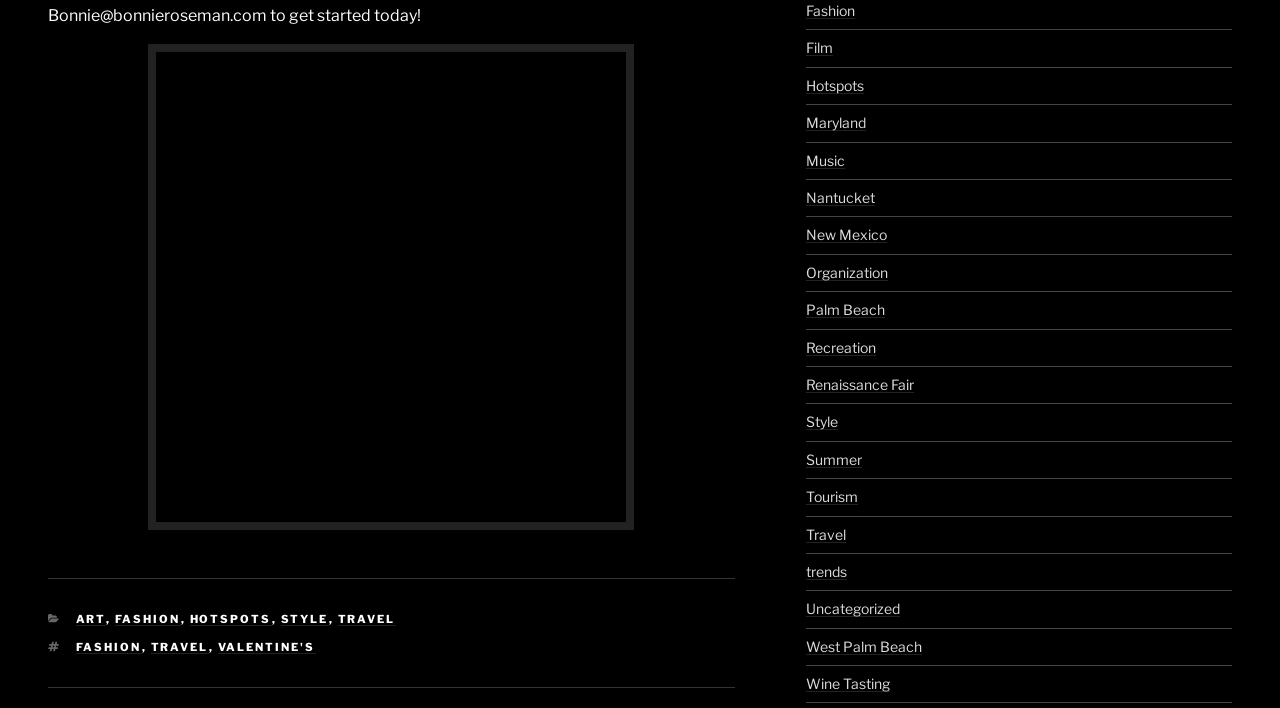Identify the bounding box coordinates necessary to click and complete the given instruction: "Read about 'VALENTINE'S'".

[0.17, 0.904, 0.246, 0.924]